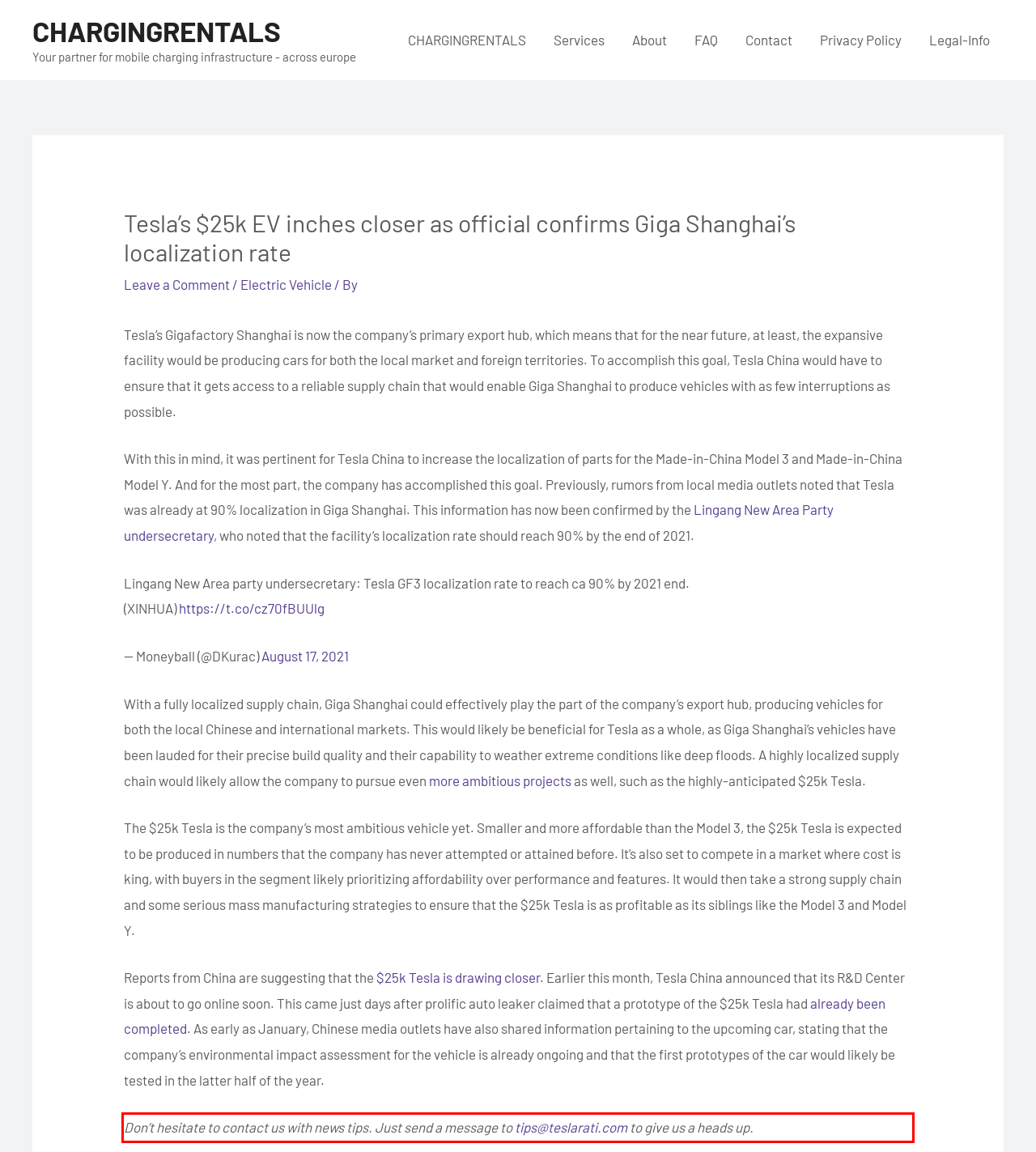Please examine the screenshot of the webpage and read the text present within the red rectangle bounding box.

Don’t hesitate to contact us with news tips. Just send a message to tips@teslarati.com to give us a heads up.